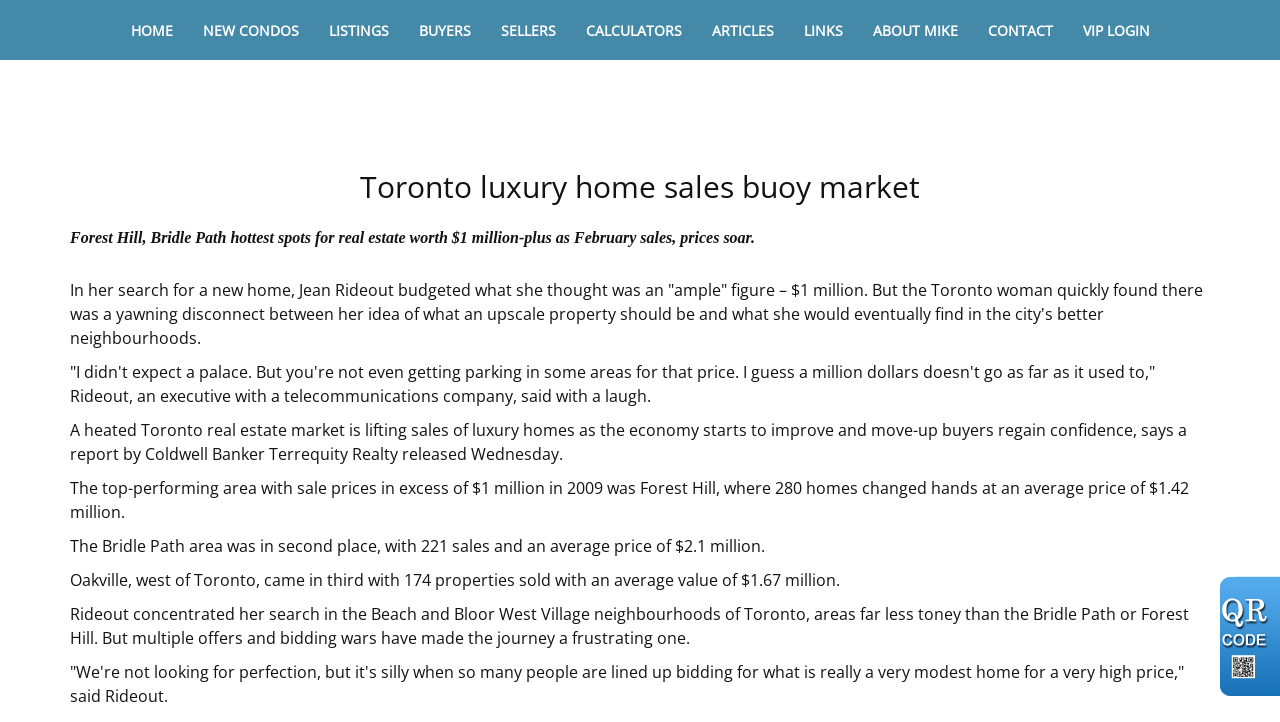Reply to the question below using a single word or brief phrase:
How many homes were sold in the Bridle Path area in 2009?

221